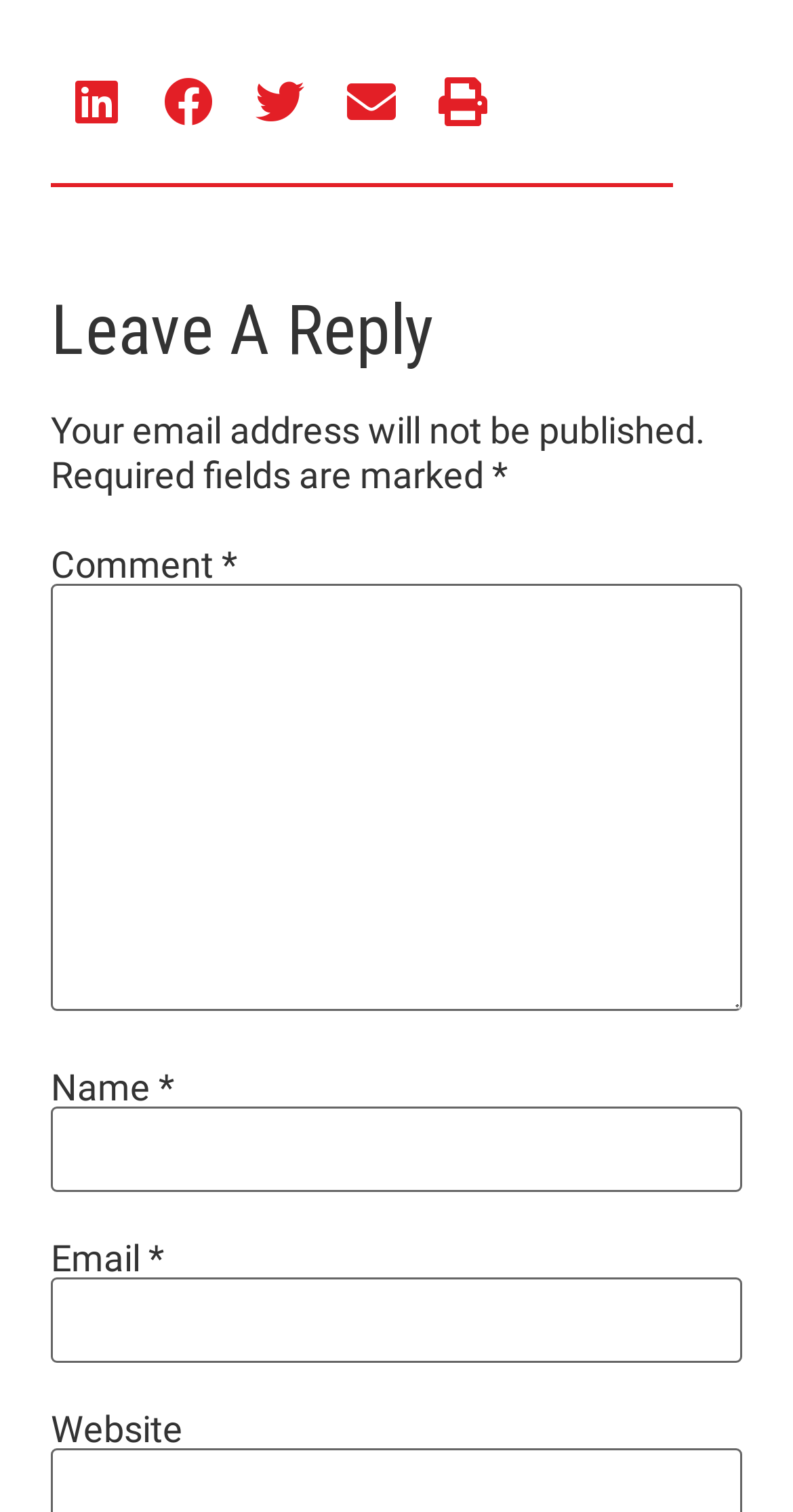Determine the bounding box coordinates for the clickable element to execute this instruction: "Share on LinkedIn". Provide the coordinates as four float numbers between 0 and 1, i.e., [left, top, right, bottom].

[0.064, 0.041, 0.179, 0.095]